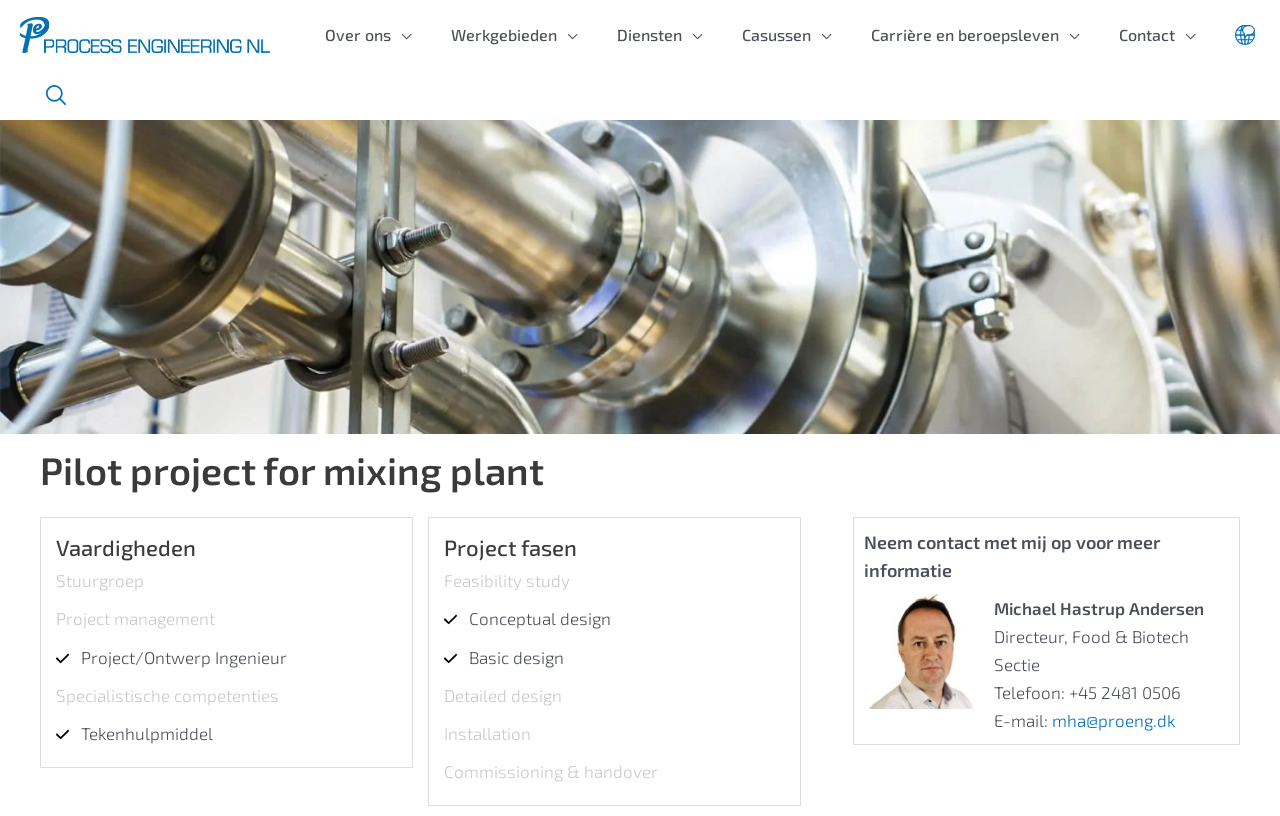Use the information in the screenshot to answer the question comprehensively: What is the phone number of Michael Hastrup Andersen?

The phone number of Michael Hastrup Andersen can be found in the static text element located below his name and role, which states 'Telefoon: +45 2481 0506'.